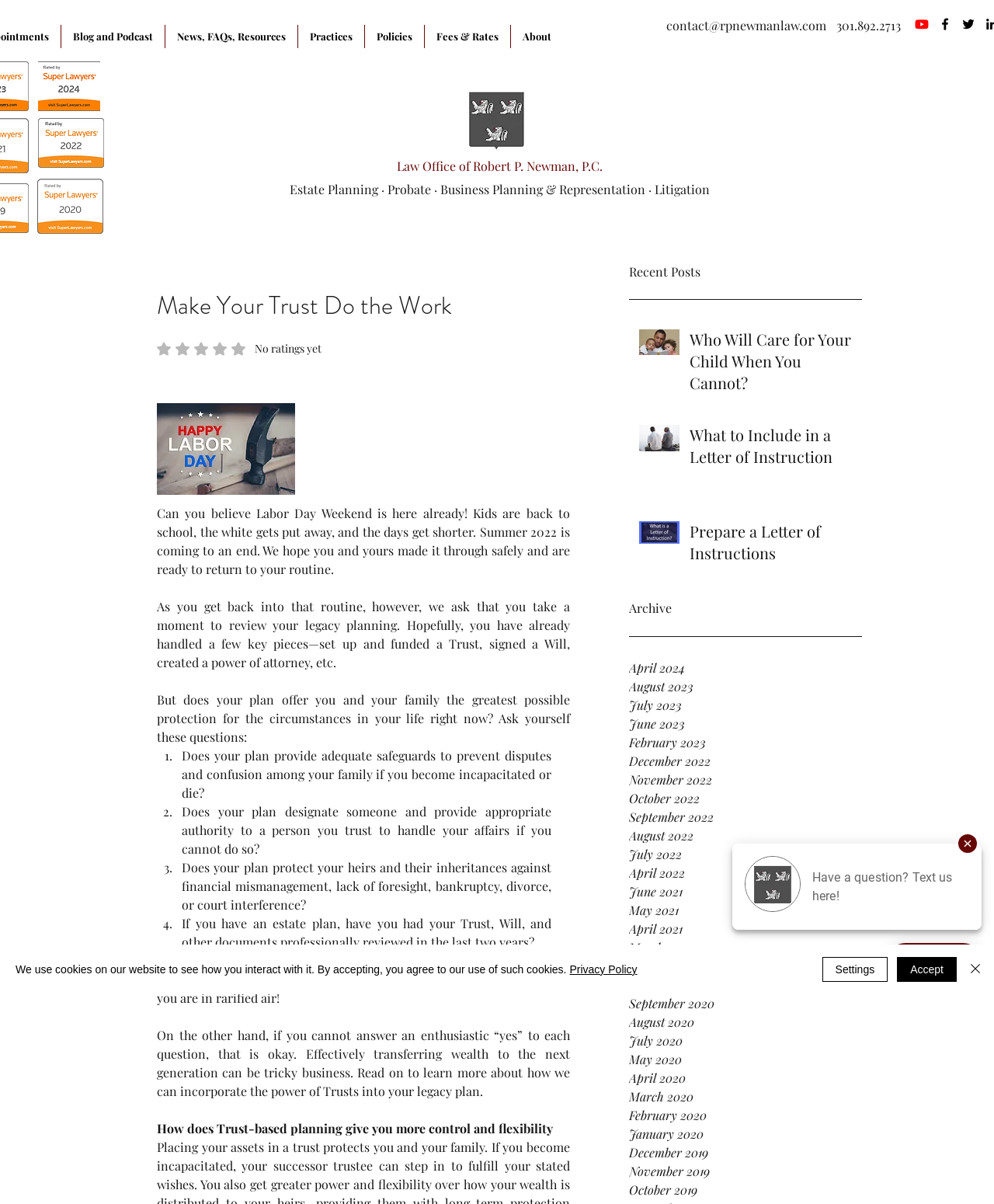Provide a single word or phrase answer to the question: 
What is the topic of the recent posts section?

Estate Planning